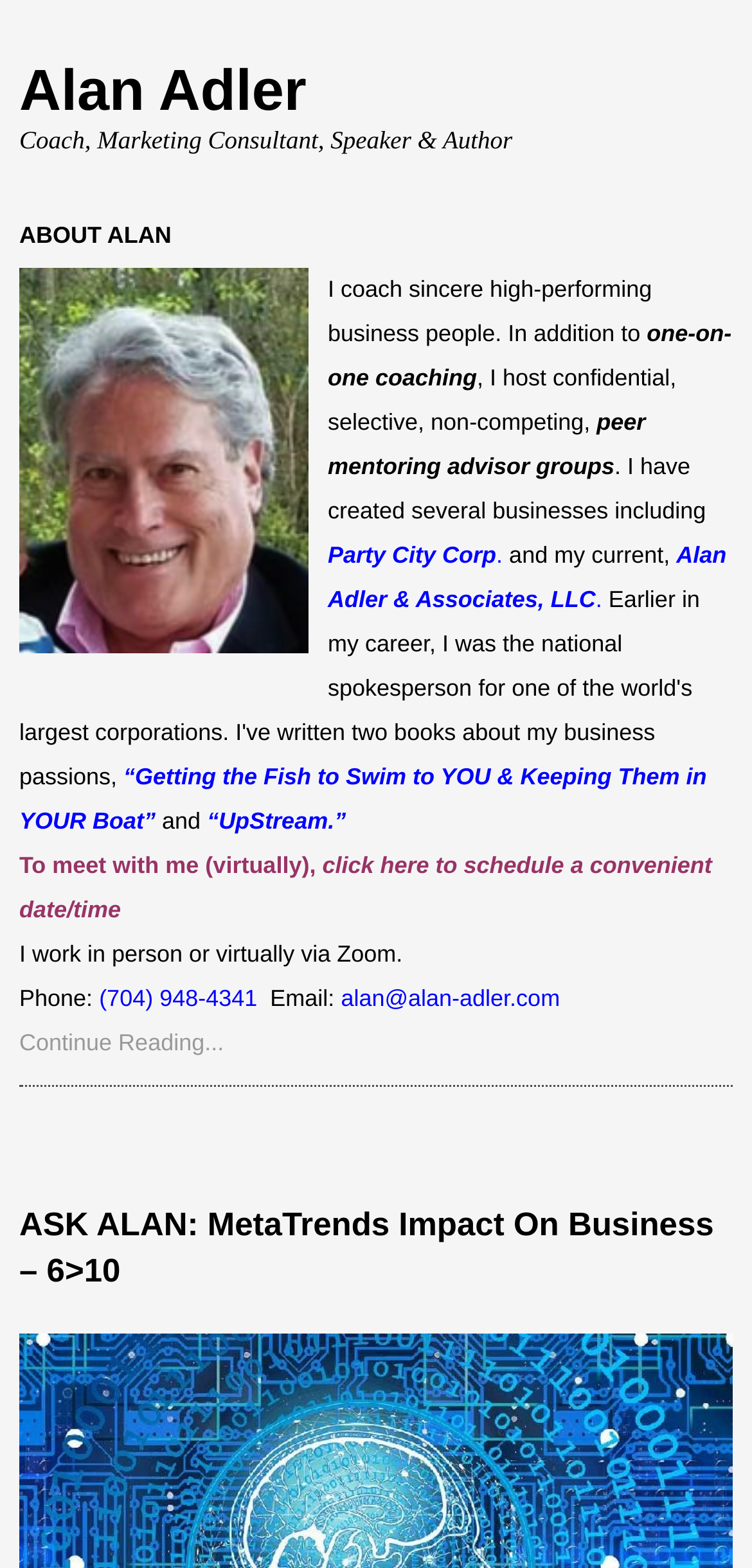Indicate the bounding box coordinates of the clickable region to achieve the following instruction: "Call Alan Adler."

[0.132, 0.628, 0.359, 0.645]